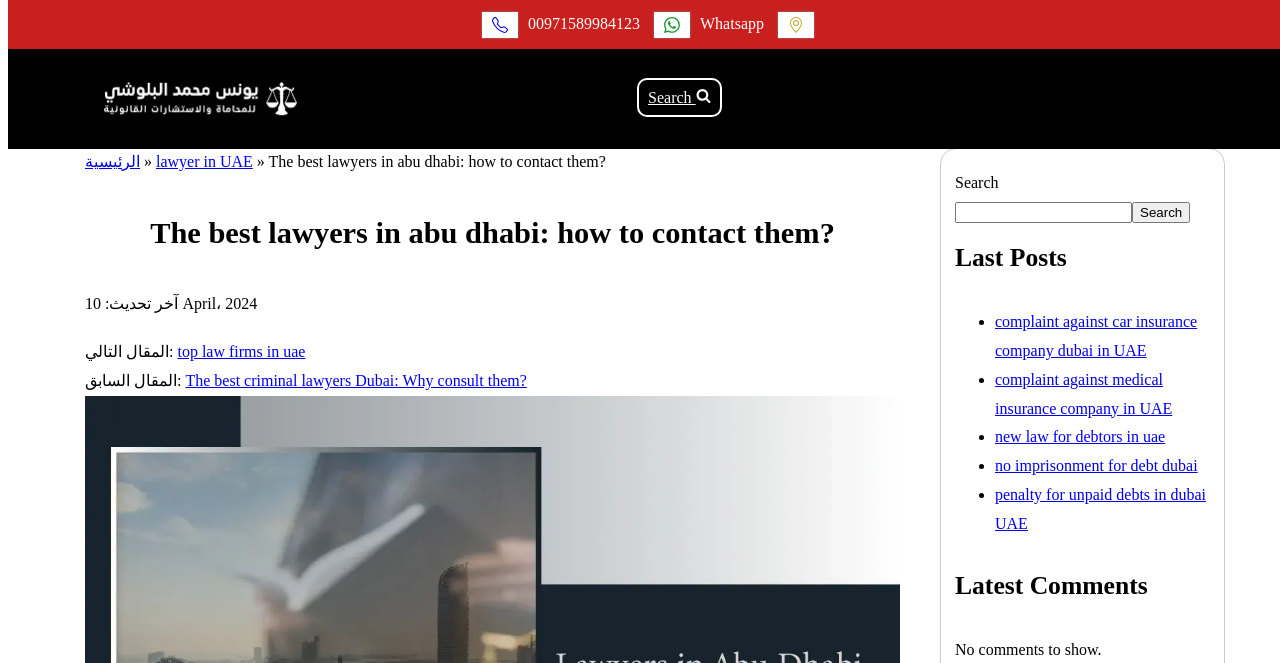Provide the bounding box coordinates of the section that needs to be clicked to accomplish the following instruction: "Learn about Forever Aloe Vera Gel."

None